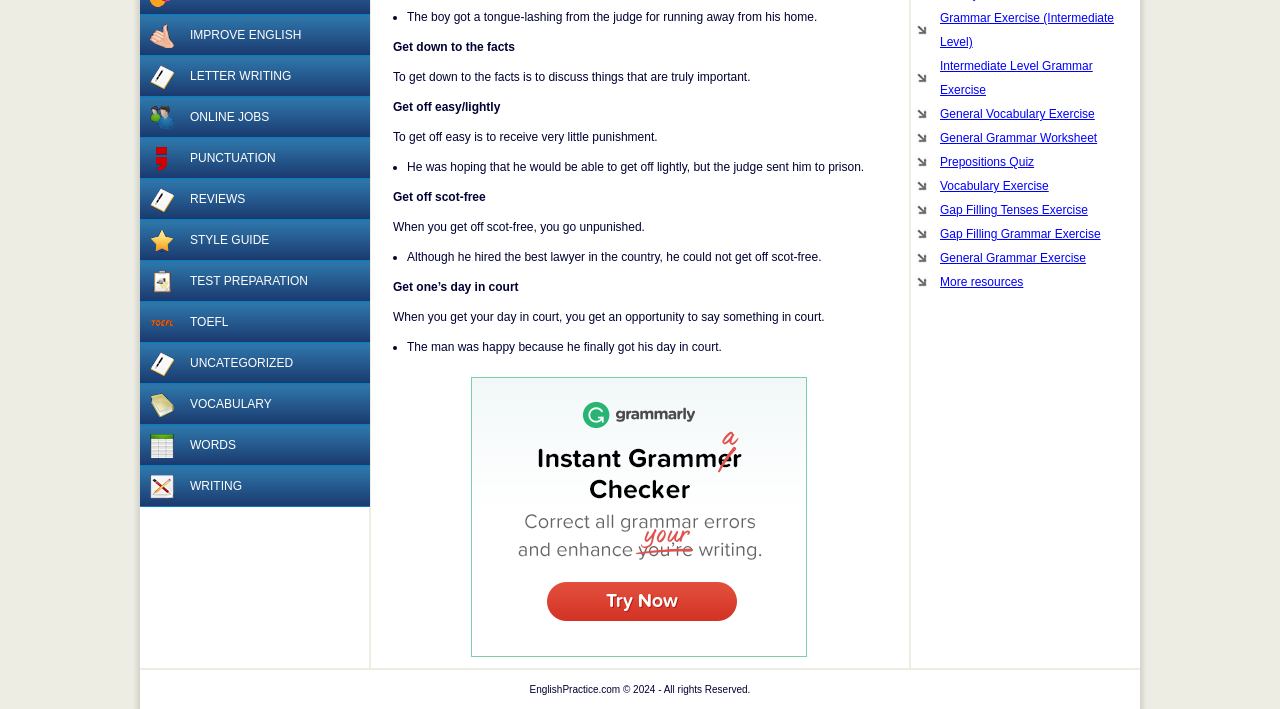Find the bounding box coordinates for the HTML element specified by: "Improve English".

[0.109, 0.021, 0.289, 0.079]